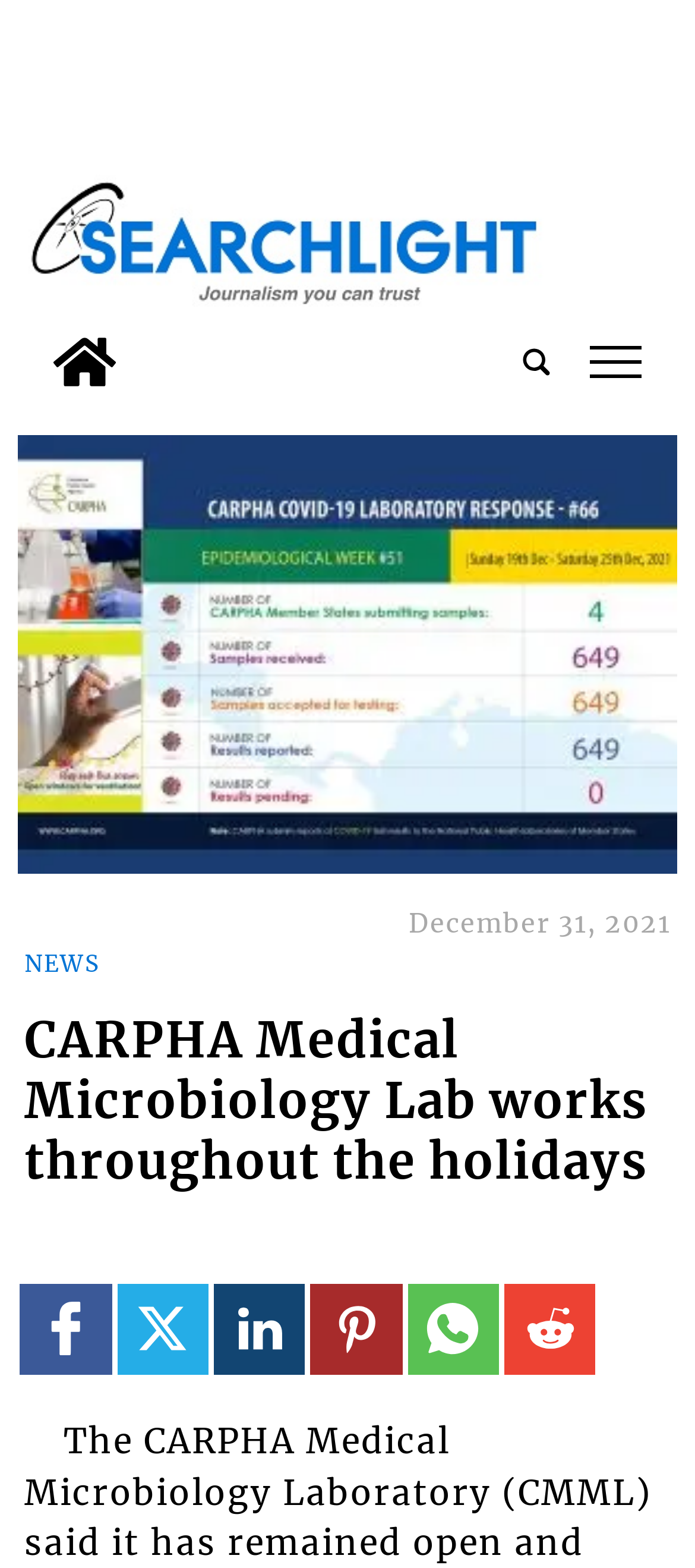Give a short answer to this question using one word or a phrase:
What is the logo on the top left?

Searchlight Logo